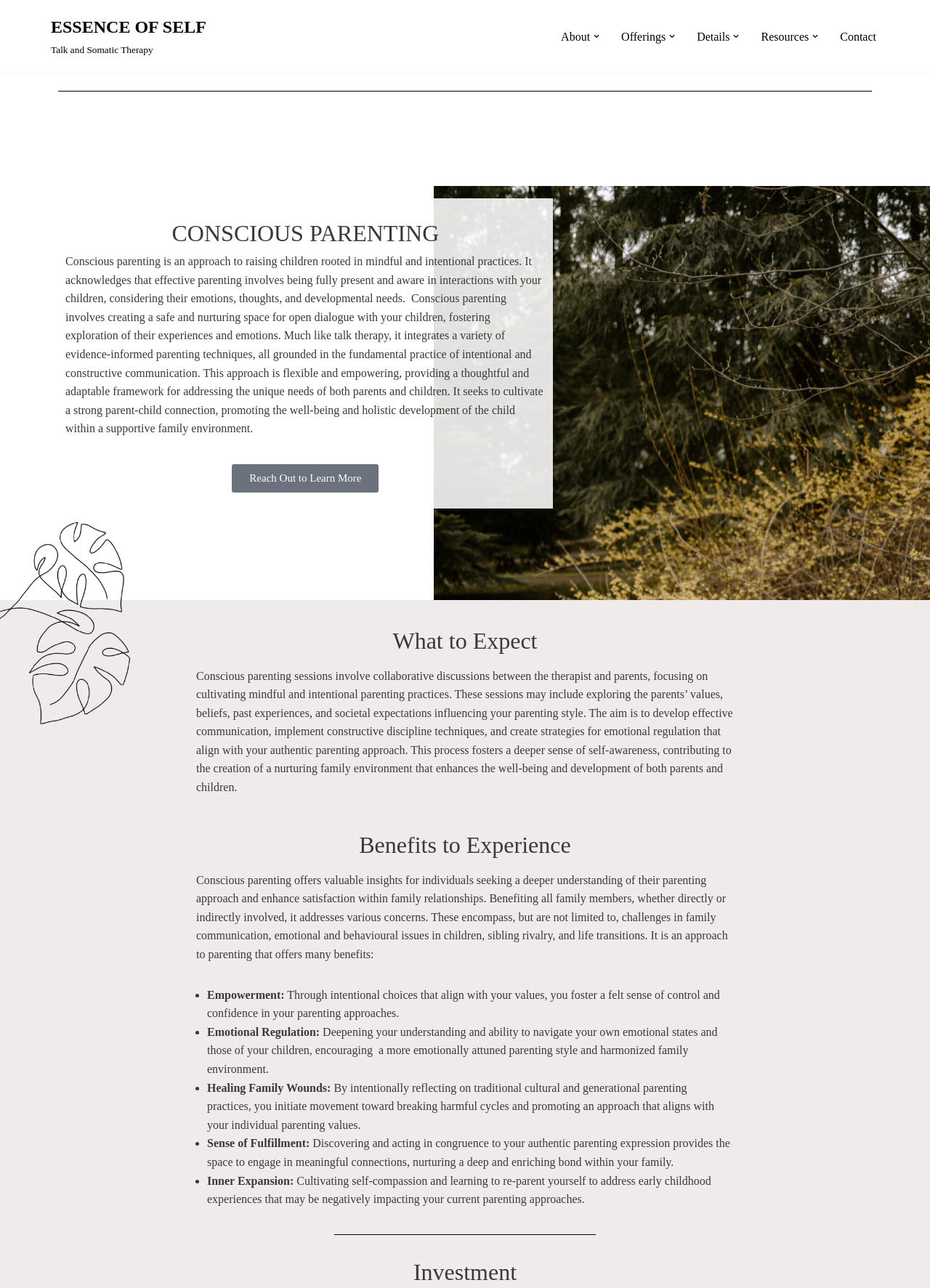Give a detailed account of the webpage, highlighting key information.

This webpage is about conscious parenting, a mindful and intentional practice that acknowledges being fully present and aware in interactions with children. At the top of the page, there is a link to skip to the content and a link to "ESSENCE OF SELF Talk and Somatic Therapy". Below these links, there is a primary navigation menu with links to "About", "Offerings", "Details", "Resources", and "Contact". Each of these links has a dropdown button with an image.

The main content of the page starts with a heading "CONSCIOUS PARENTING" followed by a paragraph of text that explains what conscious parenting is. This text is located near the top left of the page. Below this text, there is a link to "Reach Out to Learn More".

The next section is headed "What to Expect" and describes what conscious parenting sessions involve. This section is located below the previous one and spans about two-thirds of the page width.

The following section is headed "Benefits to Experience" and explains the benefits of conscious parenting. This section is located below the previous one and spans about two-thirds of the page width. It includes a list of benefits, each marked with a bullet point, including empowerment, emotional regulation, healing family wounds, sense of fulfillment, and inner expansion. Each benefit is described in a few sentences of text.

At the bottom of the page, there is a heading "Investment" with a link to "Investment" below it.